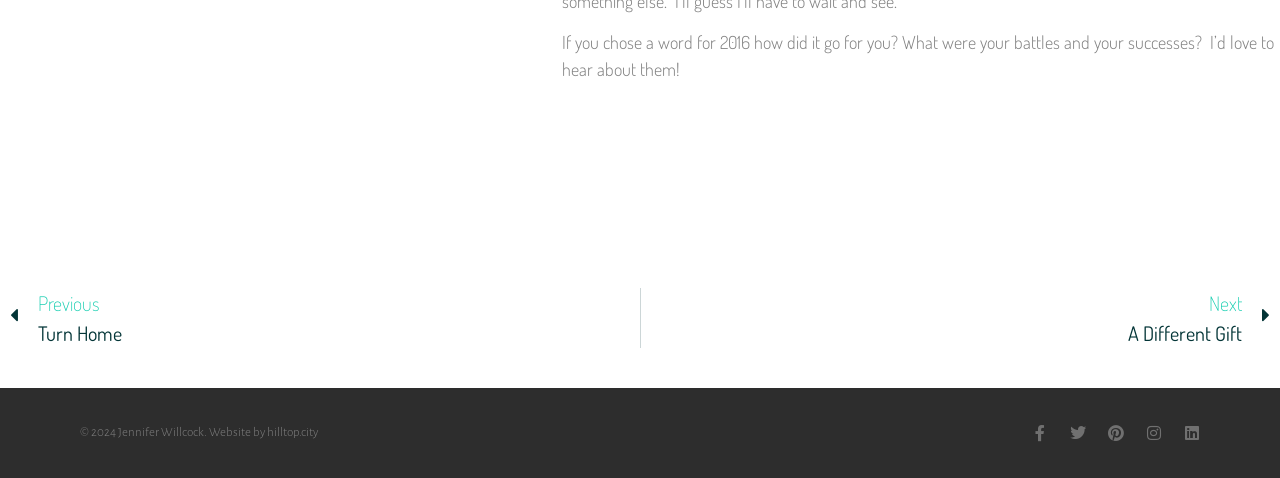Determine the bounding box coordinates for the clickable element required to fulfill the instruction: "Learn more about cookies". Provide the coordinates as four float numbers between 0 and 1, i.e., [left, top, right, bottom].

None